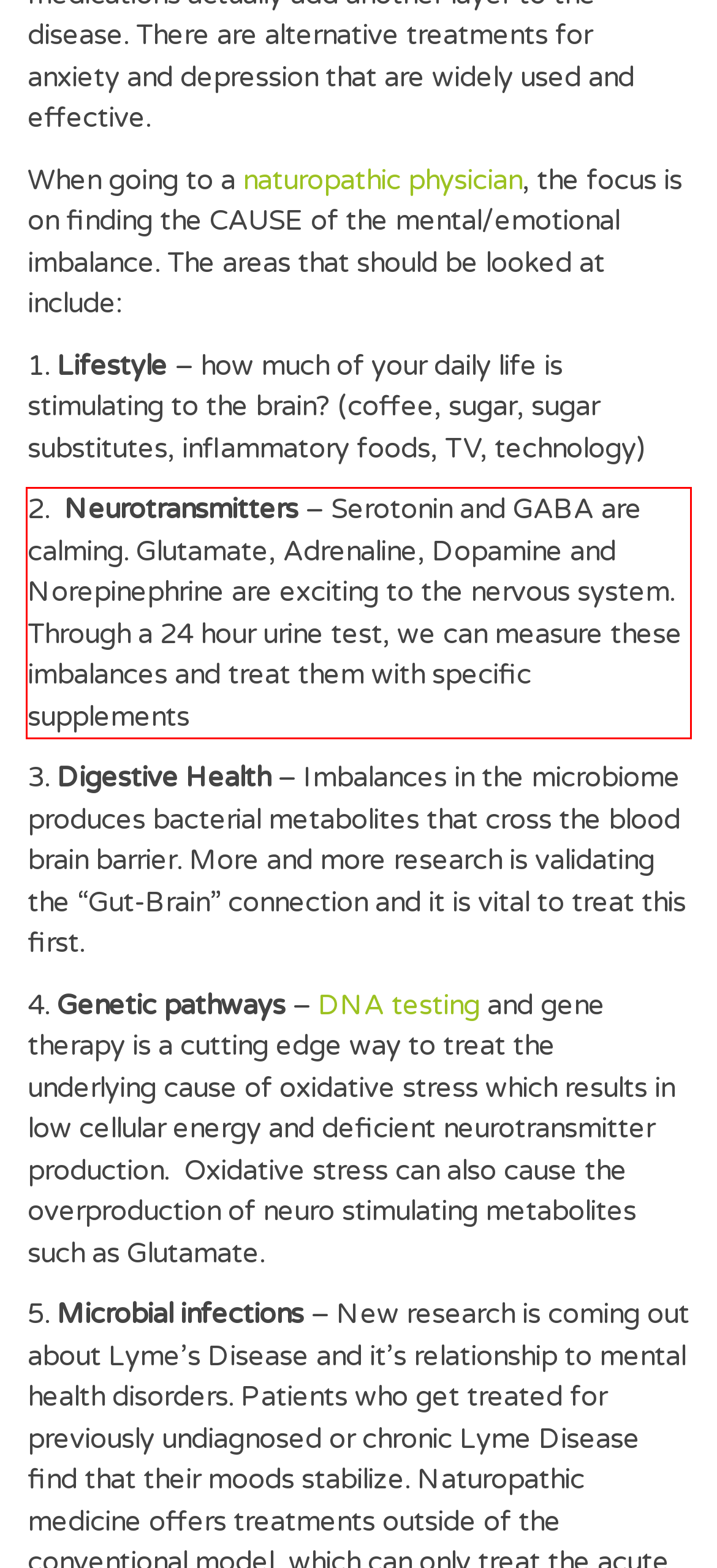Given the screenshot of a webpage, identify the red rectangle bounding box and recognize the text content inside it, generating the extracted text.

2. Neurotransmitters – Serotonin and GABA are calming. Glutamate, Adrenaline, Dopamine and Norepinephrine are exciting to the nervous system. Through a 24 hour urine test, we can measure these imbalances and treat them with specific supplements